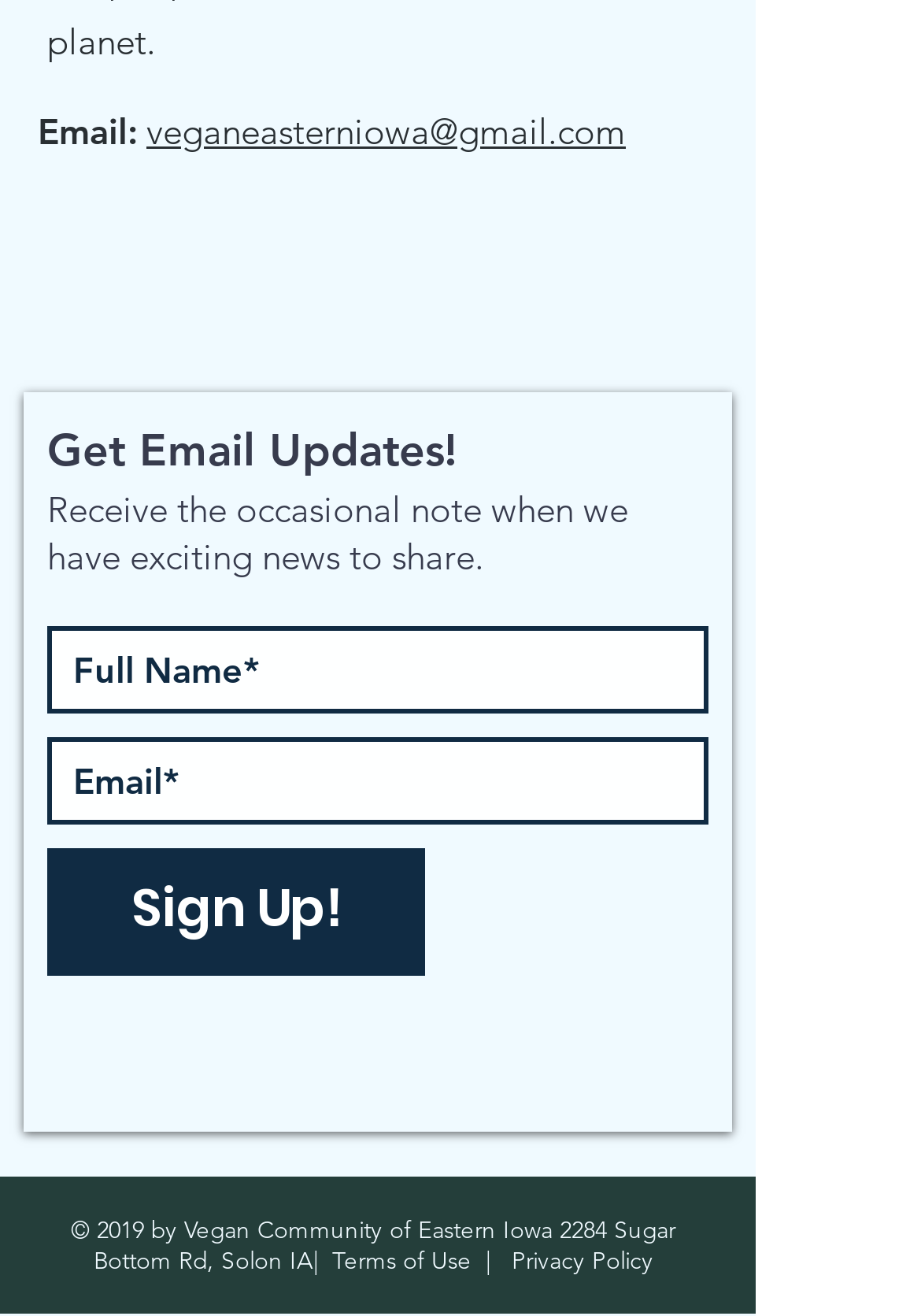Using the element description: "Privacy Policy", determine the bounding box coordinates for the specified UI element. The coordinates should be four float numbers between 0 and 1, [left, top, right, bottom].

[0.547, 0.945, 0.709, 0.969]